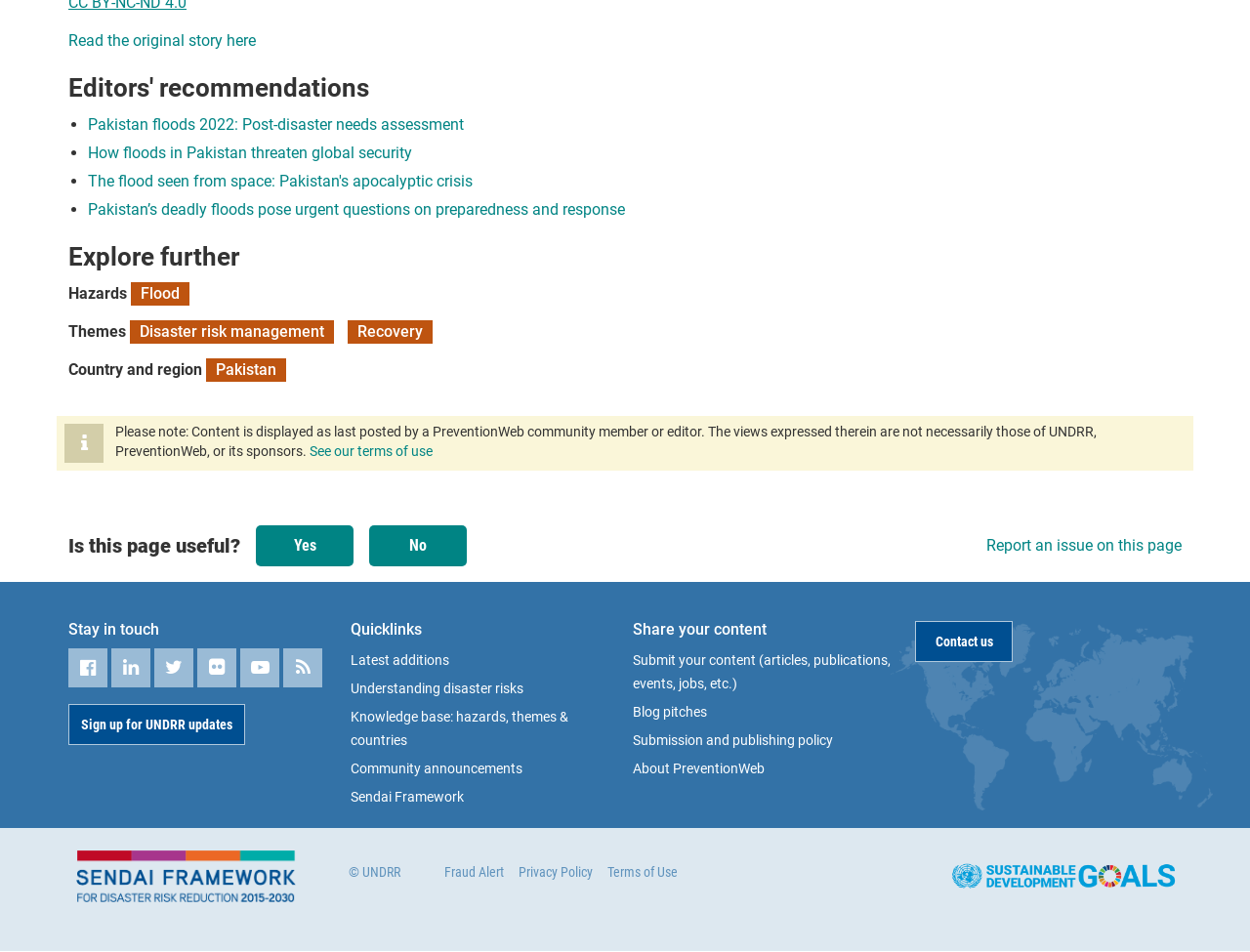How many social media links are there in the 'Stay in touch' section?
Please analyze the image and answer the question with as much detail as possible.

In the 'Stay in touch' section, there are six social media links represented by icons: '', '', '', '', '', and ''. These links likely allow users to connect with the organization on various social media platforms.